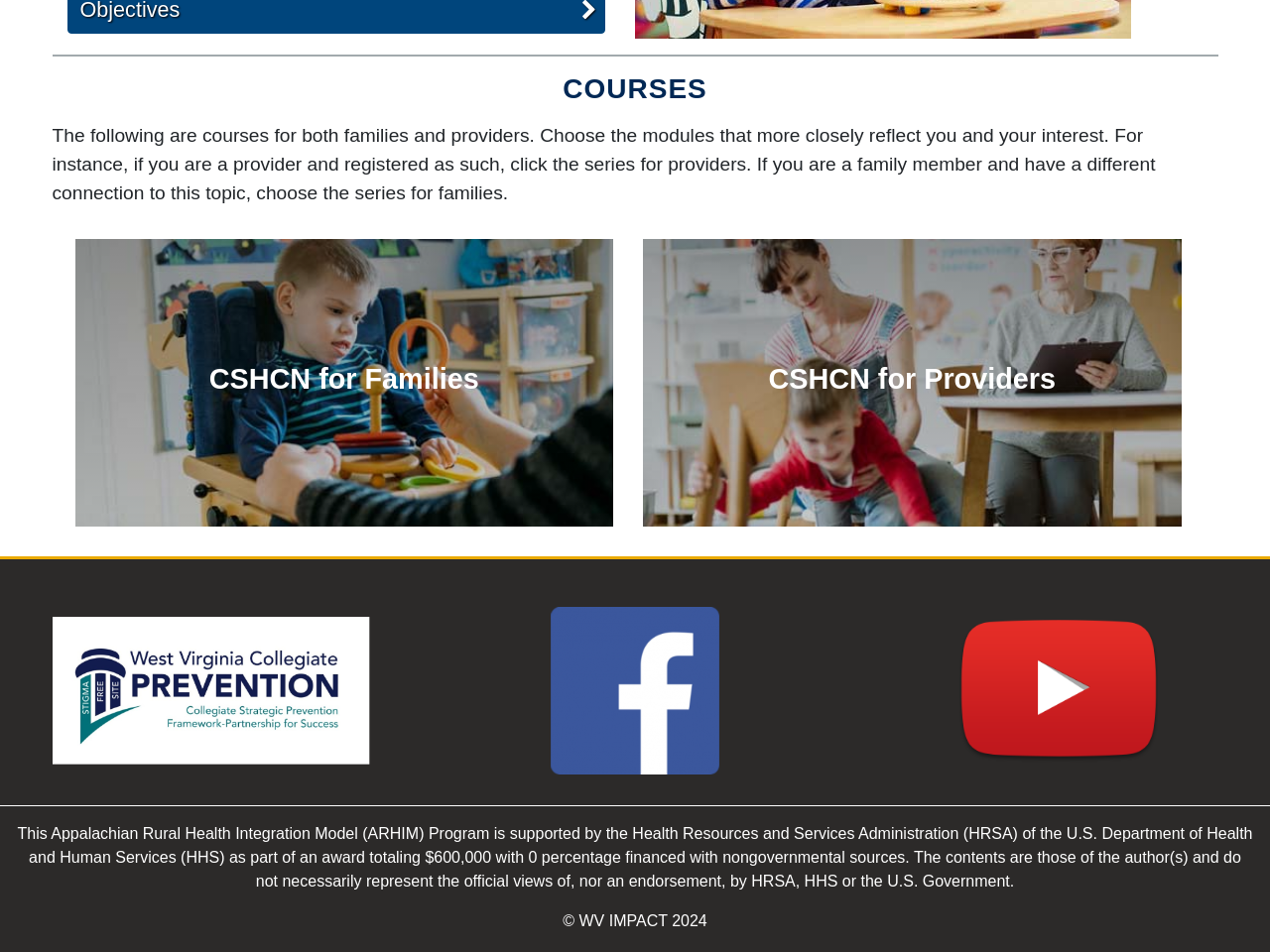Using the format (top-left x, top-left y, bottom-right x, bottom-right y), provide the bounding box coordinates for the described UI element. All values should be floating point numbers between 0 and 1: alt="Find us on Facebook"

[0.383, 0.715, 0.617, 0.733]